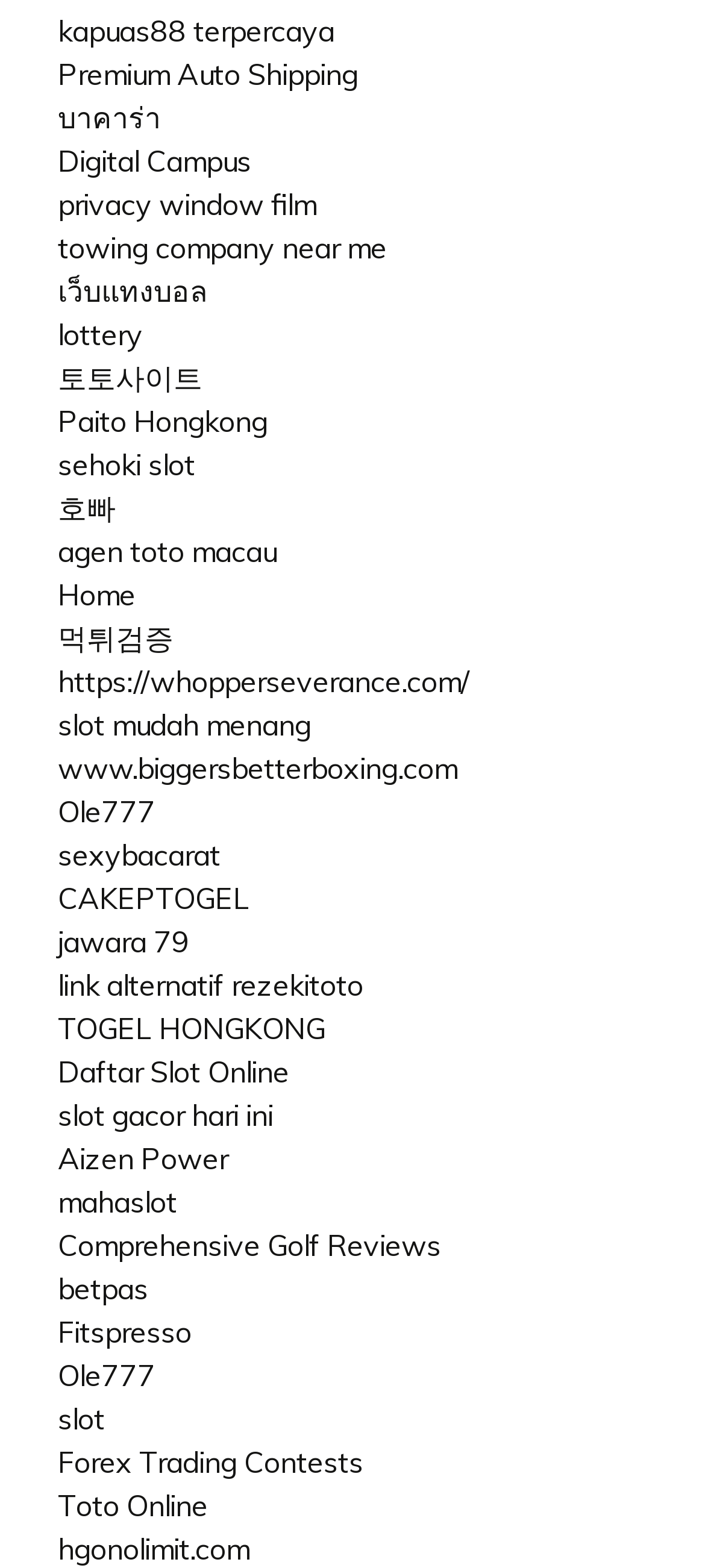Pinpoint the bounding box coordinates of the element you need to click to execute the following instruction: "Visit the Digital Campus website". The bounding box should be represented by four float numbers between 0 and 1, in the format [left, top, right, bottom].

[0.082, 0.091, 0.356, 0.114]